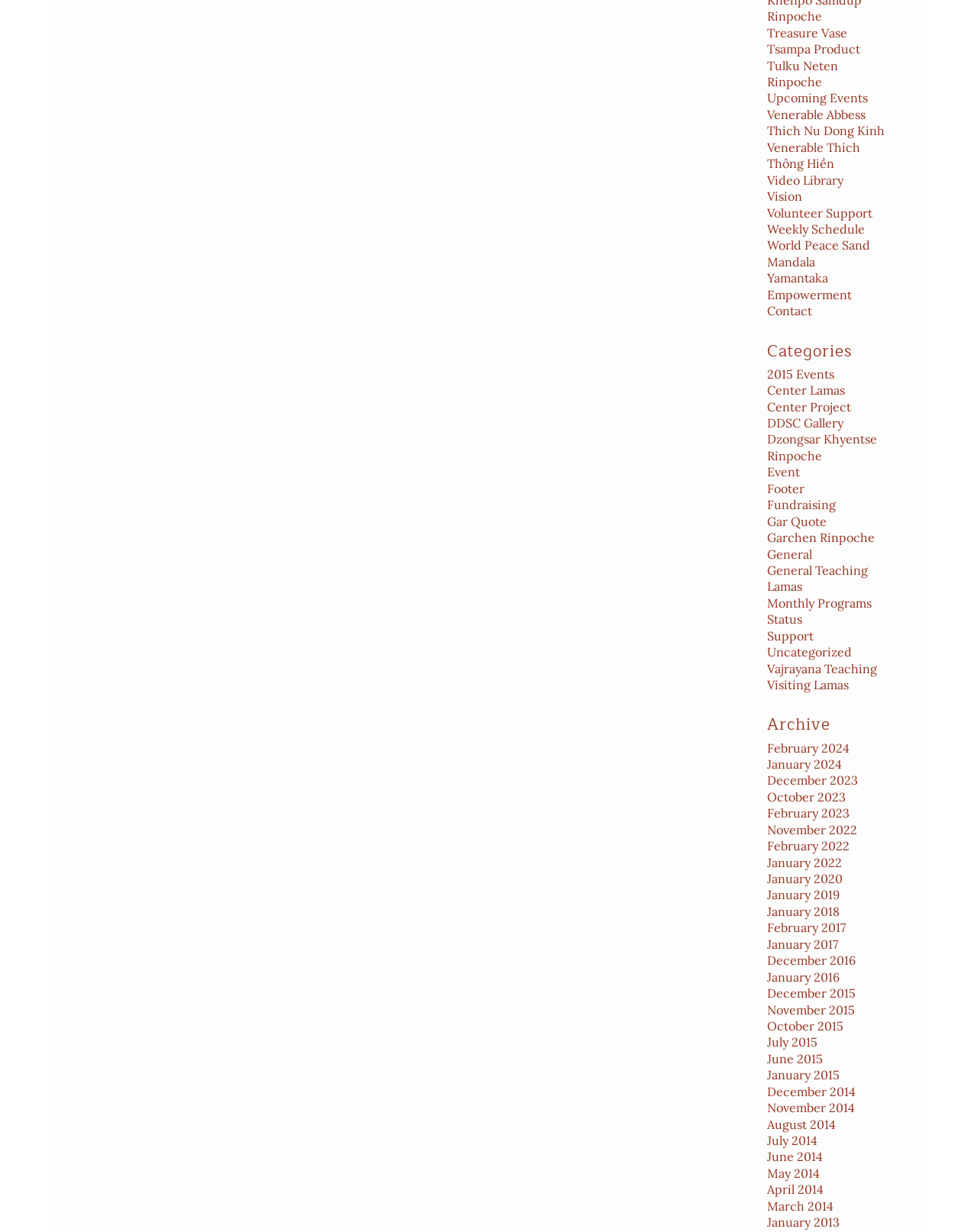How many links are there on the webpage?
Please utilize the information in the image to give a detailed response to the question.

I counted the number of links on the webpage, including those under the 'Categories' and 'Archive' headings, and there are 54 links in total.